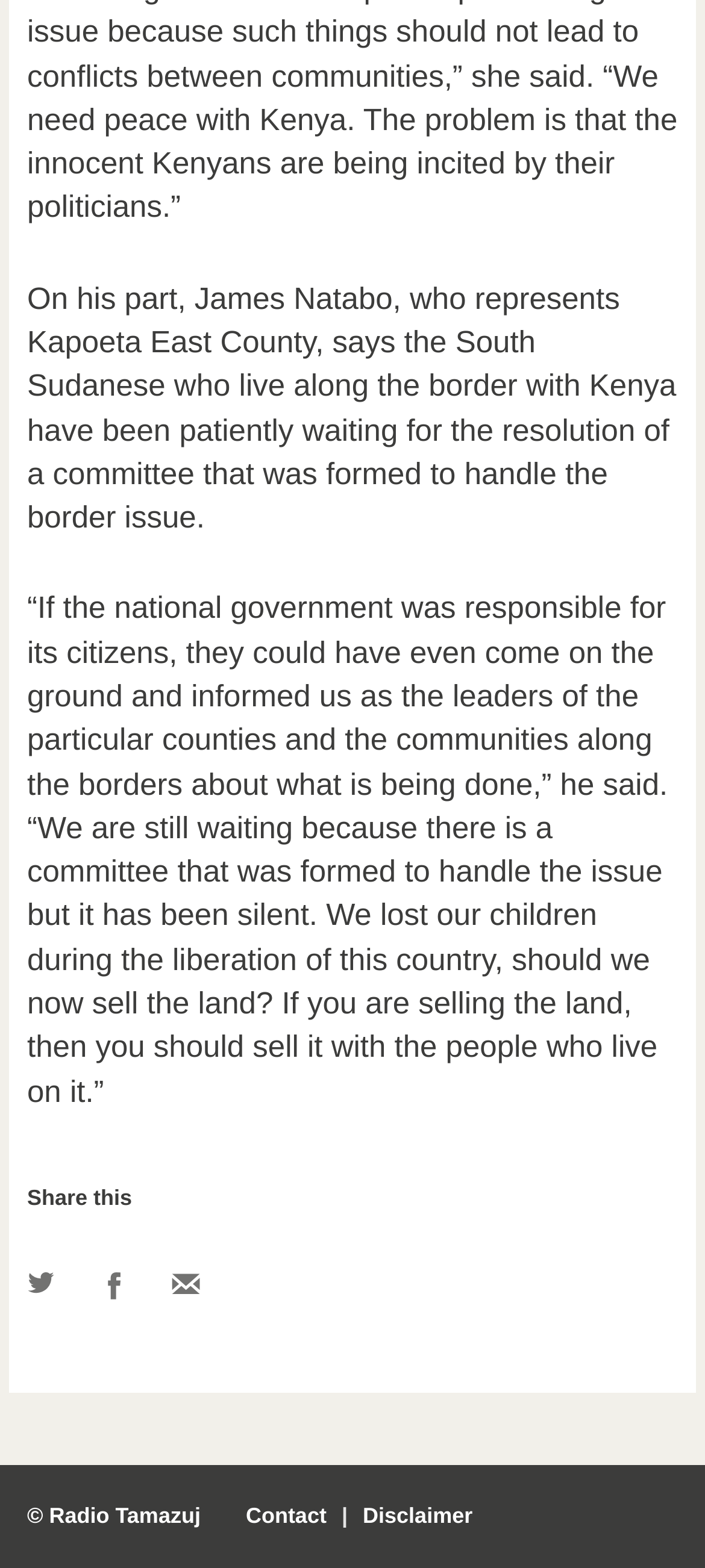Use the information in the screenshot to answer the question comprehensively: What is the author of the article?

The webpage does not explicitly mention the author of the article. It only provides quotes from James Natabo, but does not attribute the article to a specific author.